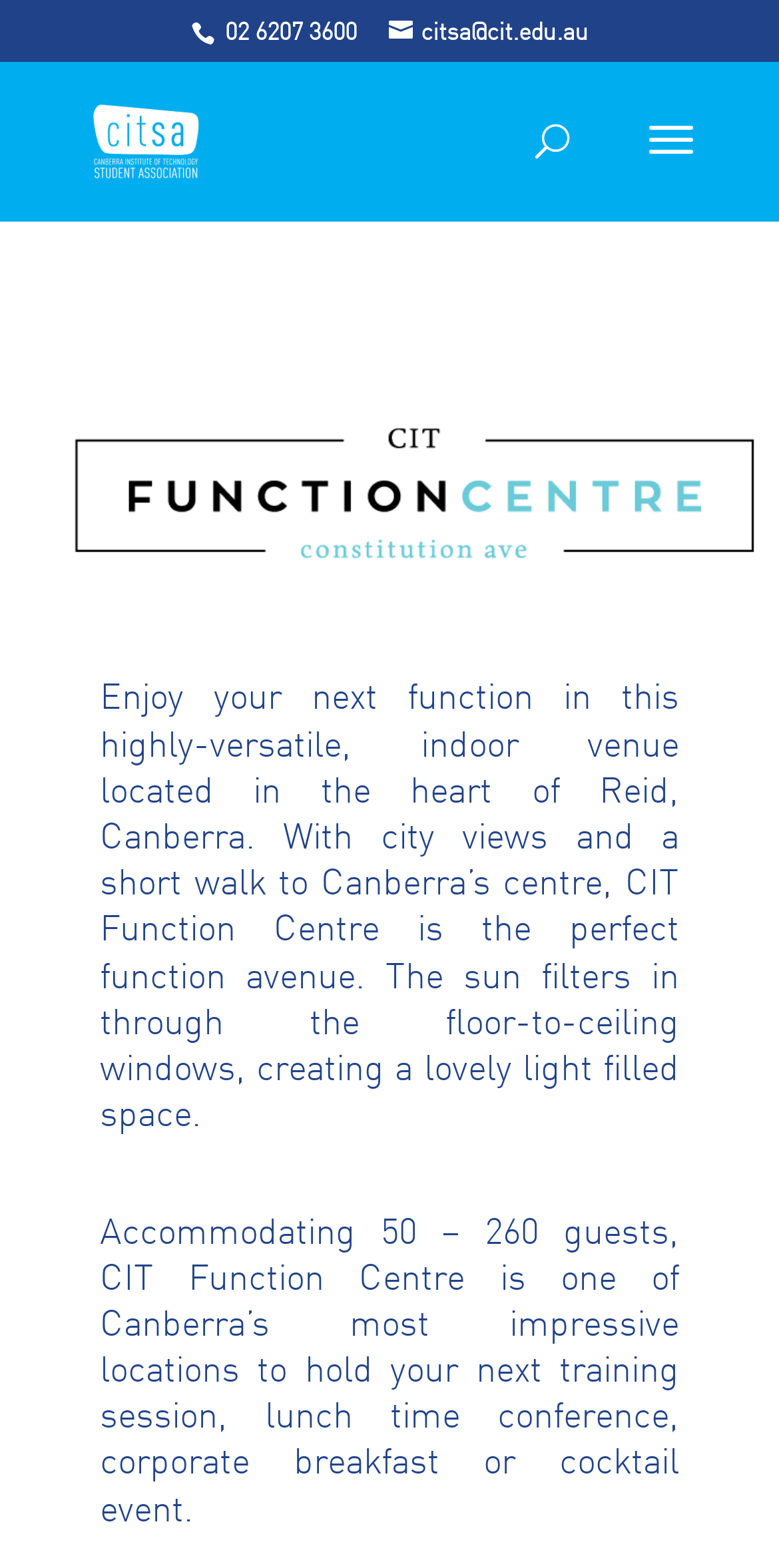Generate a comprehensive description of the webpage.

The webpage is about the CIT Function Centre, a venue located in the heart of Reid, Canberra. At the top of the page, there is a phone number "02 6207 3600" and an email address "citsa@cit.edu.au" displayed prominently. Below these, there is a link to "CITSA" accompanied by a small image of the same name.

On the right side of the page, there is a search bar with a label "Search for:" where users can input their queries. 

The main content of the page is divided into two paragraphs. The first paragraph describes the venue, mentioning its versatility, city views, and natural light-filled space. The second paragraph provides more details about the venue's capacity, accommodating 50 to 260 guests, and suggests its suitability for various events such as training sessions, conferences, breakfasts, or cocktail events.